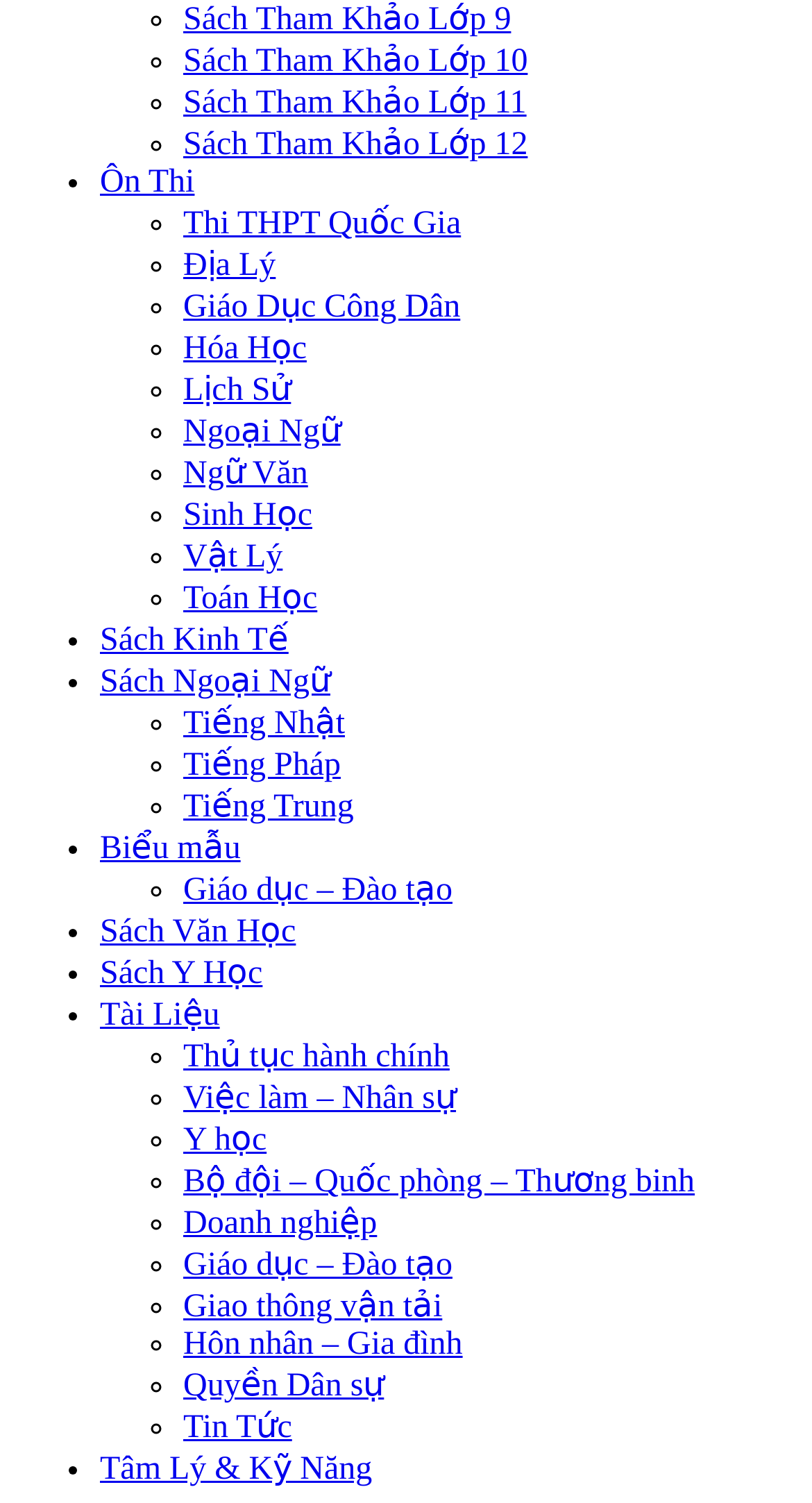What is the last subject listed on this webpage?
Using the screenshot, give a one-word or short phrase answer.

Tâm Lý & Kỹ Năng